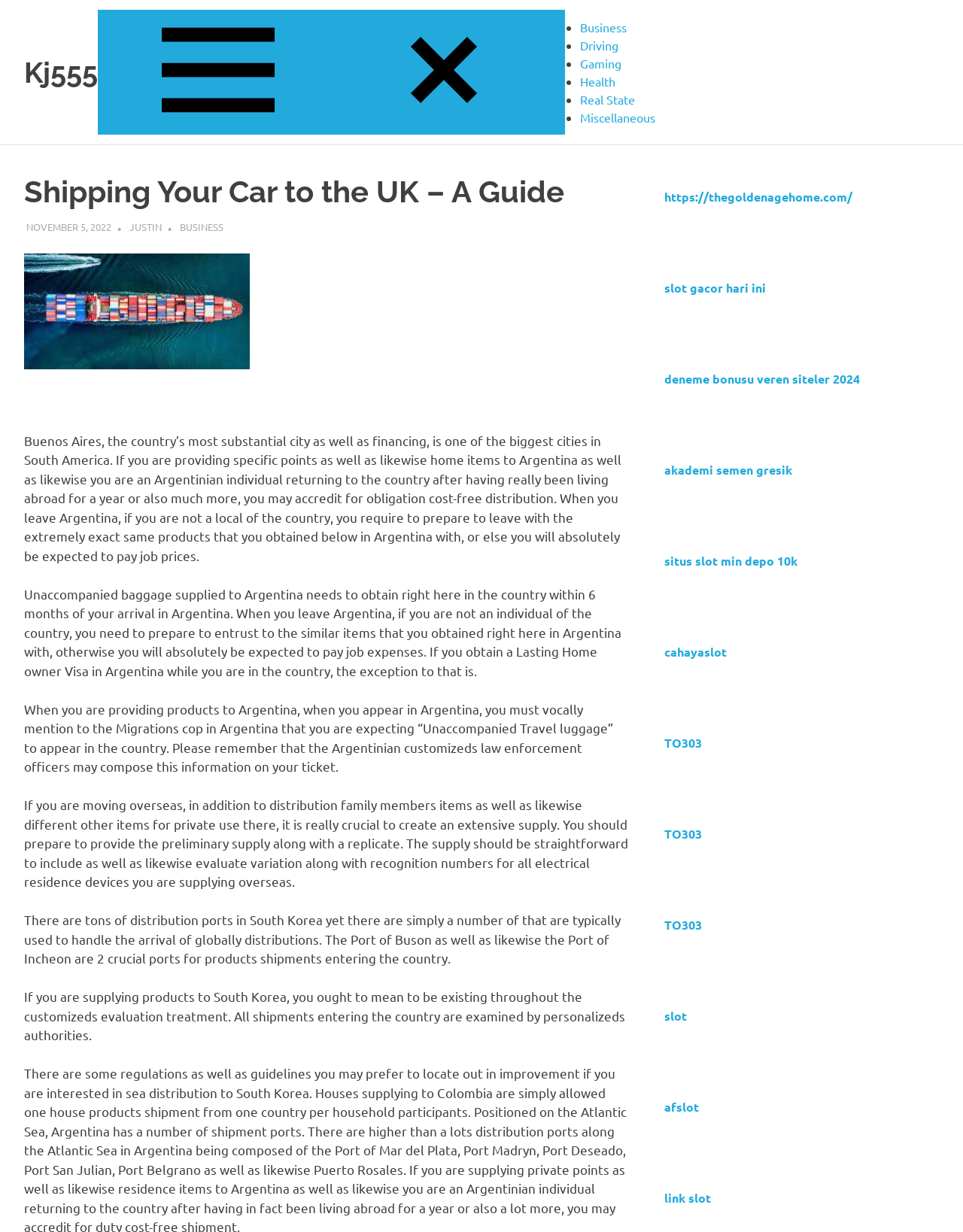Please identify the bounding box coordinates of the element I need to click to follow this instruction: "Learn about Standard Door".

None